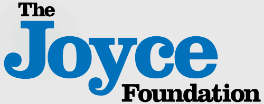What is the primary goal of The Joyce Foundation?
Please provide an in-depth and detailed response to the question.

The question asks about the primary goal of The Joyce Foundation. According to the caption, the foundation's mission is to support progressive change and improve the well-being of communities, which indicates that the primary goal of The Joyce Foundation is to support progressive change.